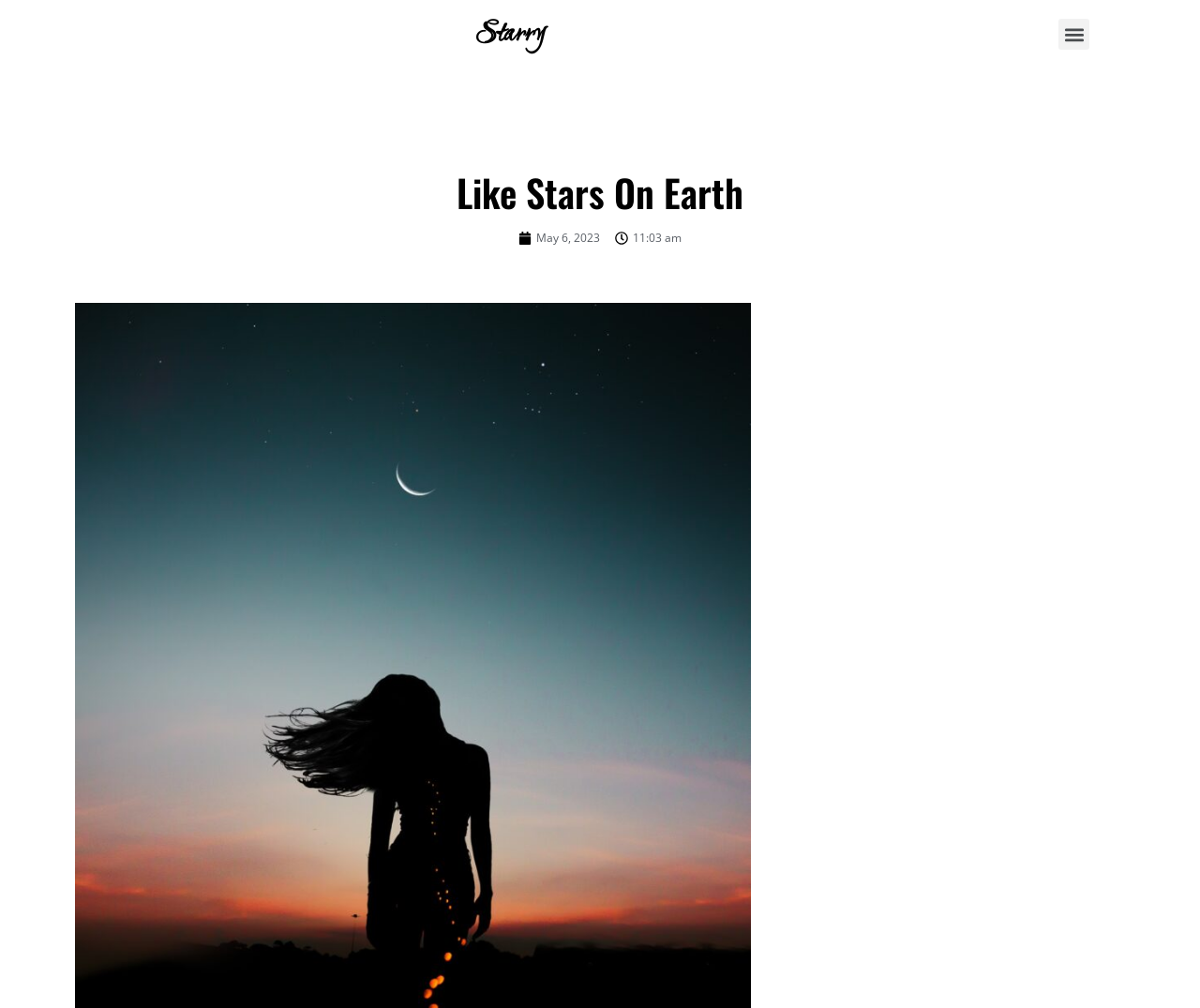Using the provided element description: "Menu", identify the bounding box coordinates. The coordinates should be four floats between 0 and 1 in the order [left, top, right, bottom].

[0.882, 0.019, 0.908, 0.049]